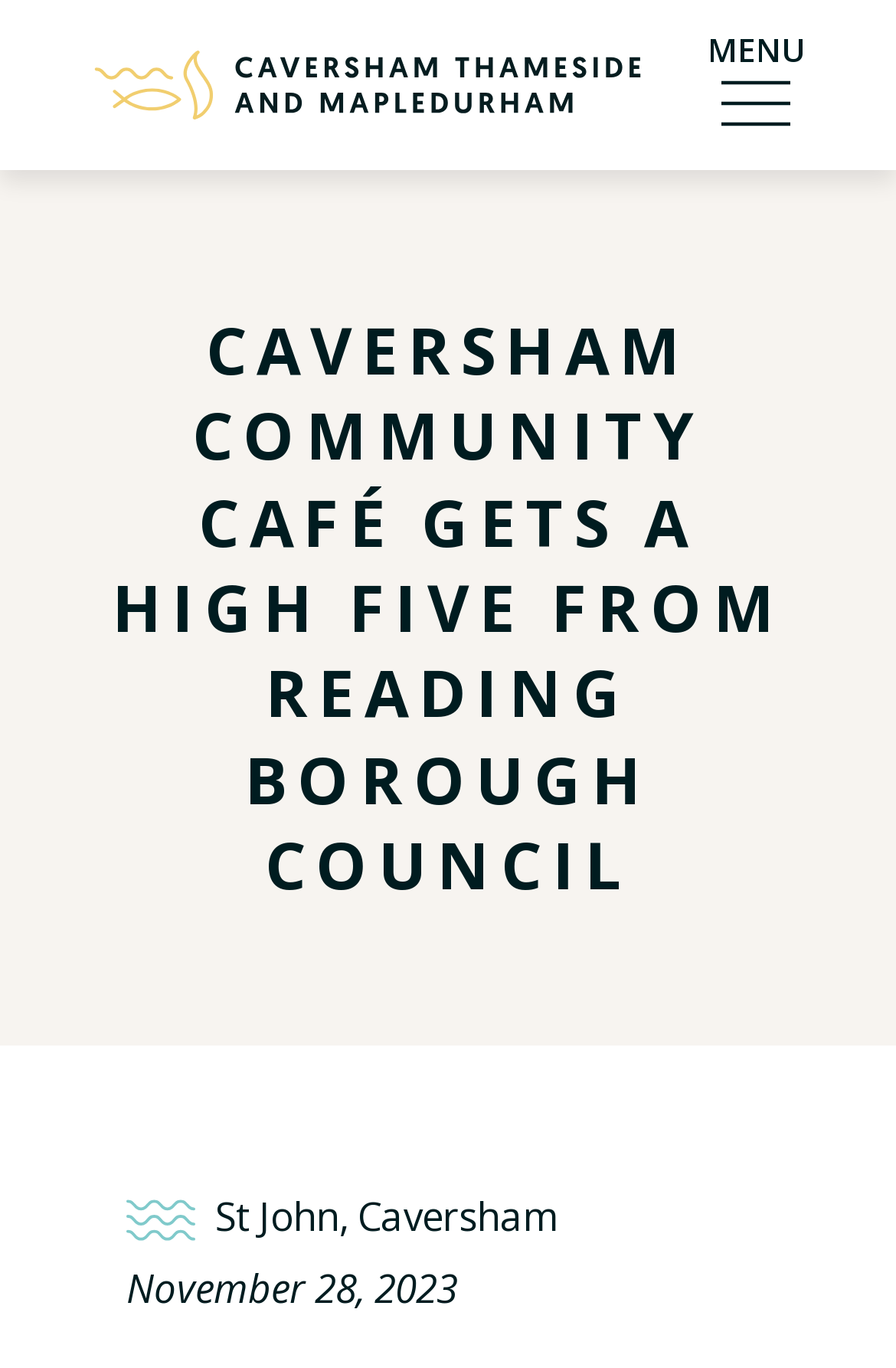Generate a thorough caption detailing the webpage content.

The webpage is about the Caversham Community Café (3Cs) in St John's Church, which has retained its '5 (very good)' rating from Reading Borough Council. 

At the top right corner, there is a link labeled "MENU" accompanied by a small image. Next to it, on the top left, is a link to "CTM Parish" with an associated image. 

Below these links, the main content begins with a large heading that reads "CAVERSHAM COMMUNITY CAFÉ GETS A HIGH FIVE FROM READING BOROUGH COUNCIL". 

Further down, there are two lines of text: "St John, Caversham" and "November 28, 2023", positioned near the bottom of the page.